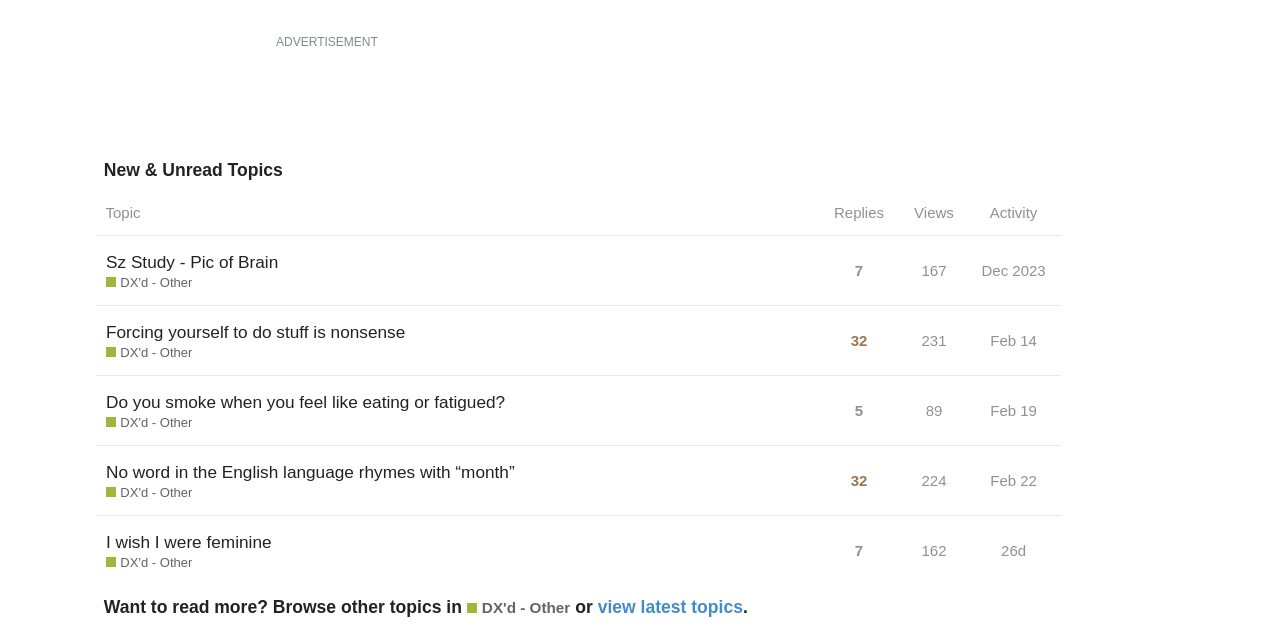Answer the question below using just one word or a short phrase: 
What is the name of the first topic?

Sz Study - Pic of Brain DX'd - Other